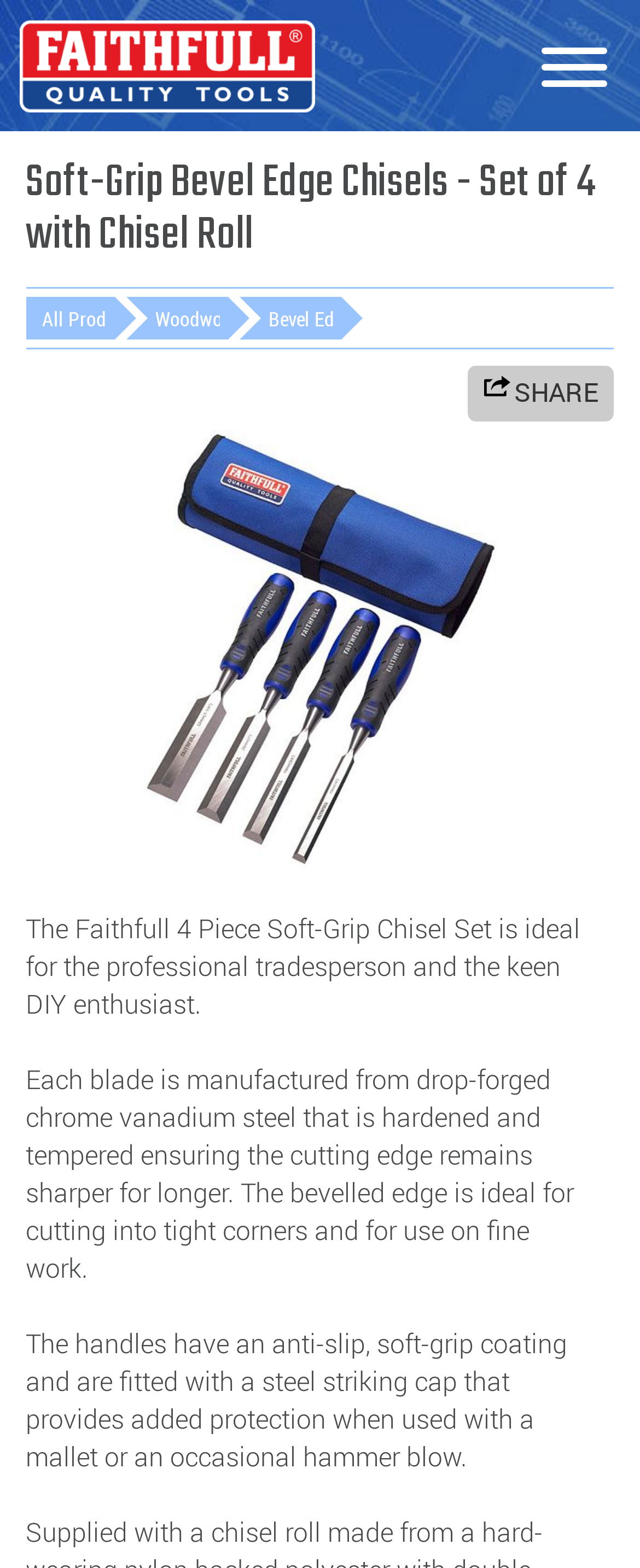Find the bounding box of the web element that fits this description: "Bevel Edge Chisels".

[0.419, 0.189, 0.519, 0.216]